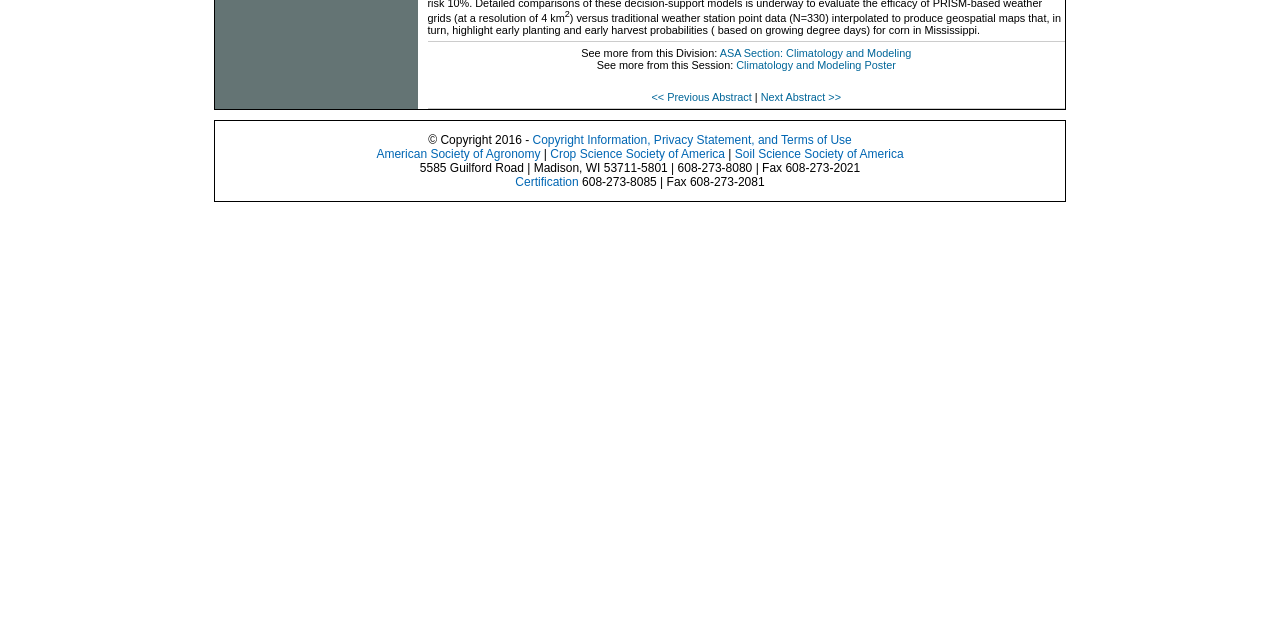Given the element description "Crop Science Society of America", identify the bounding box of the corresponding UI element.

[0.43, 0.23, 0.566, 0.252]